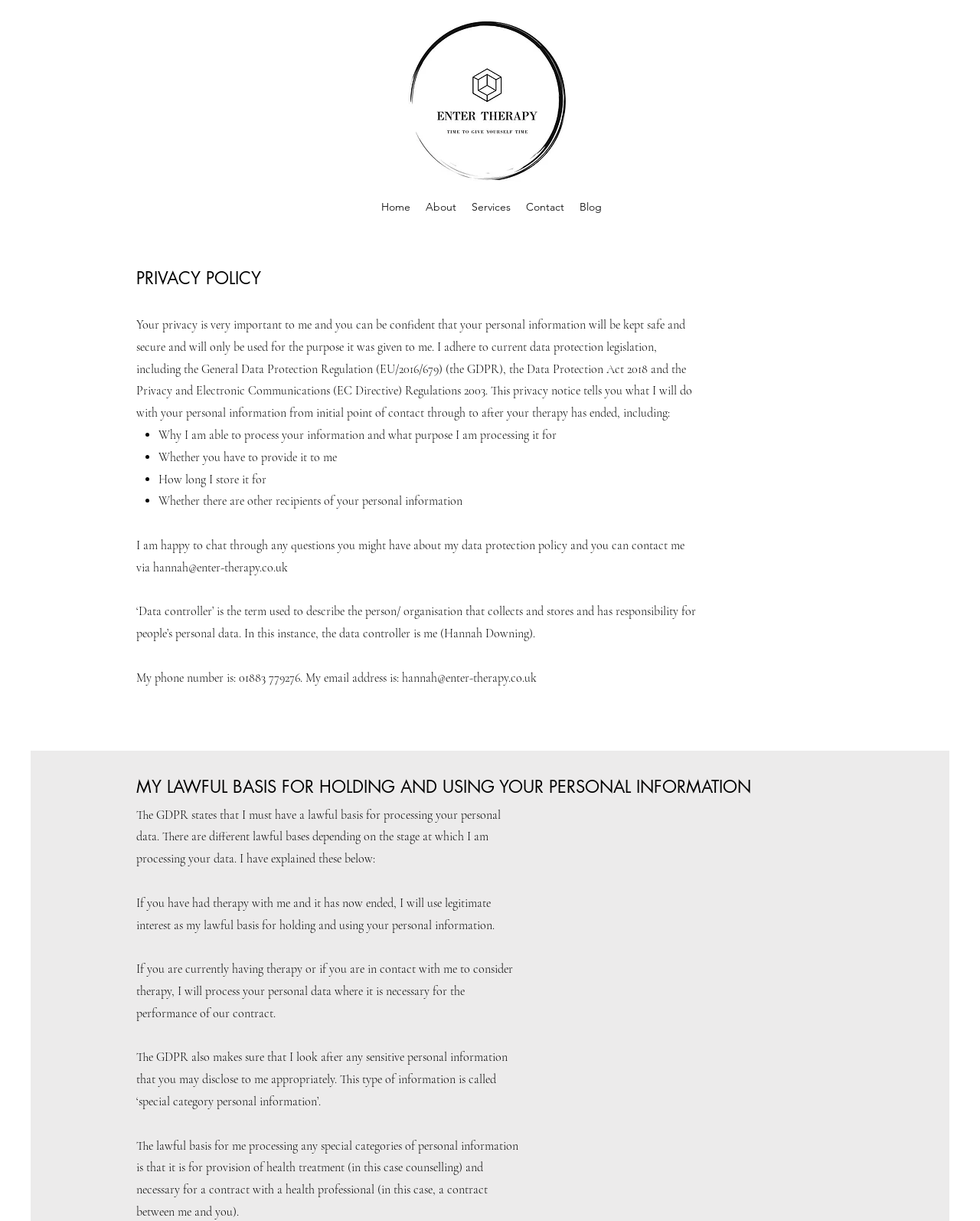What is the phone number provided?
Refer to the image and give a detailed answer to the query.

The webpage provides the phone number '01883 779276' as the contact information for the data controller, Hannah Downing.